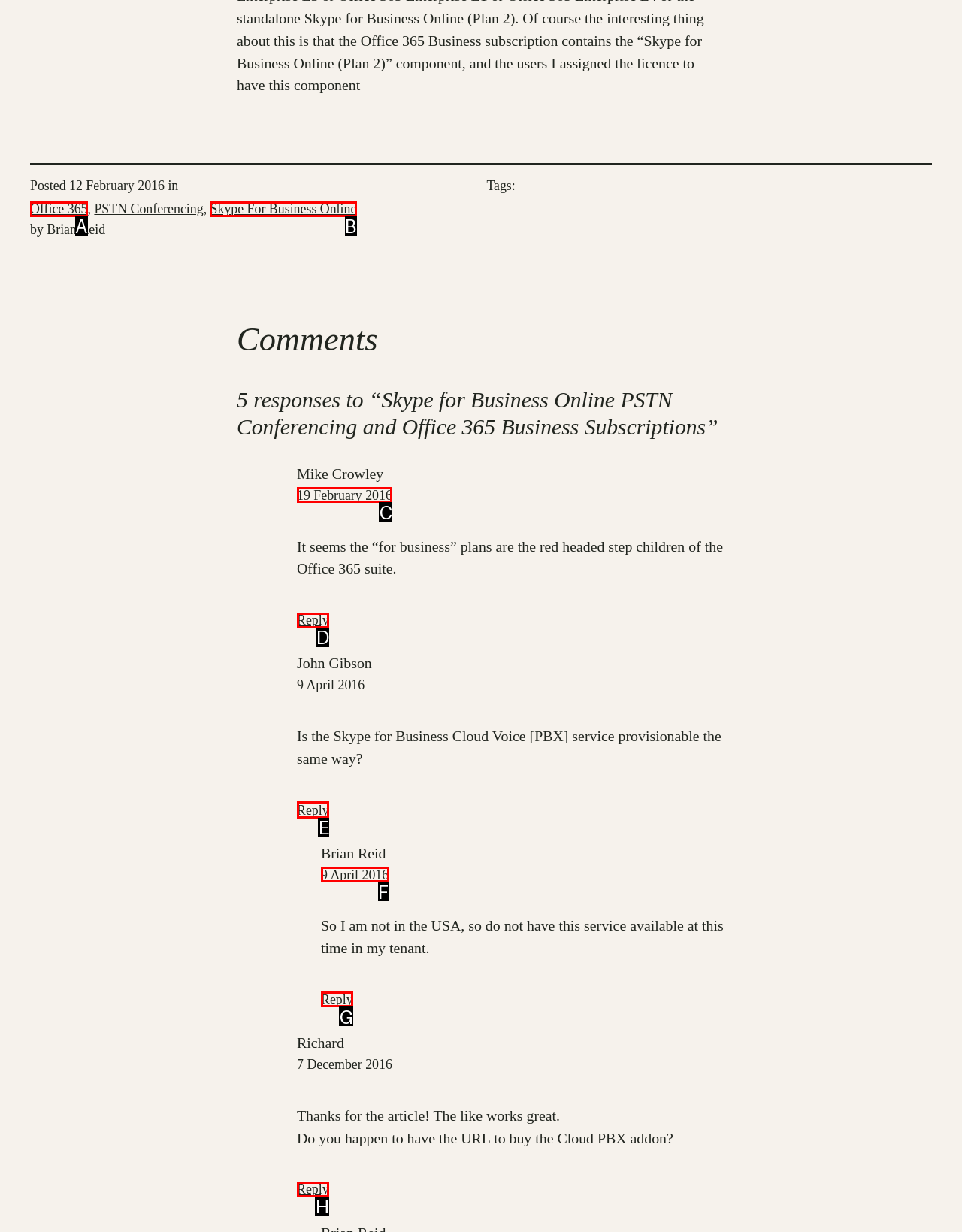Tell me which one HTML element I should click to complete the following task: Click on the 'Reply to John Gibson' link Answer with the option's letter from the given choices directly.

E